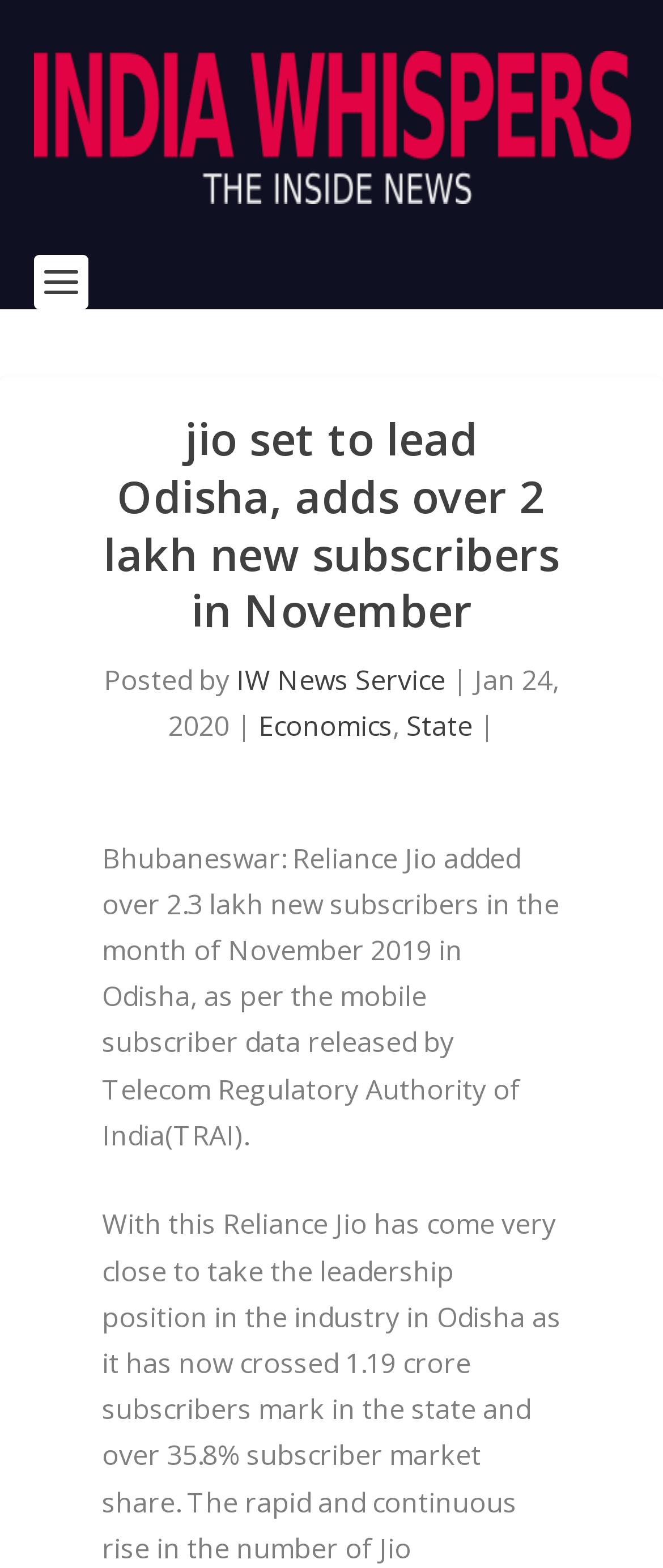Using the element description: "alt="India Whispers"", determine the bounding box coordinates. The coordinates should be in the format [left, top, right, bottom], with values between 0 and 1.

[0.05, 0.033, 0.95, 0.13]